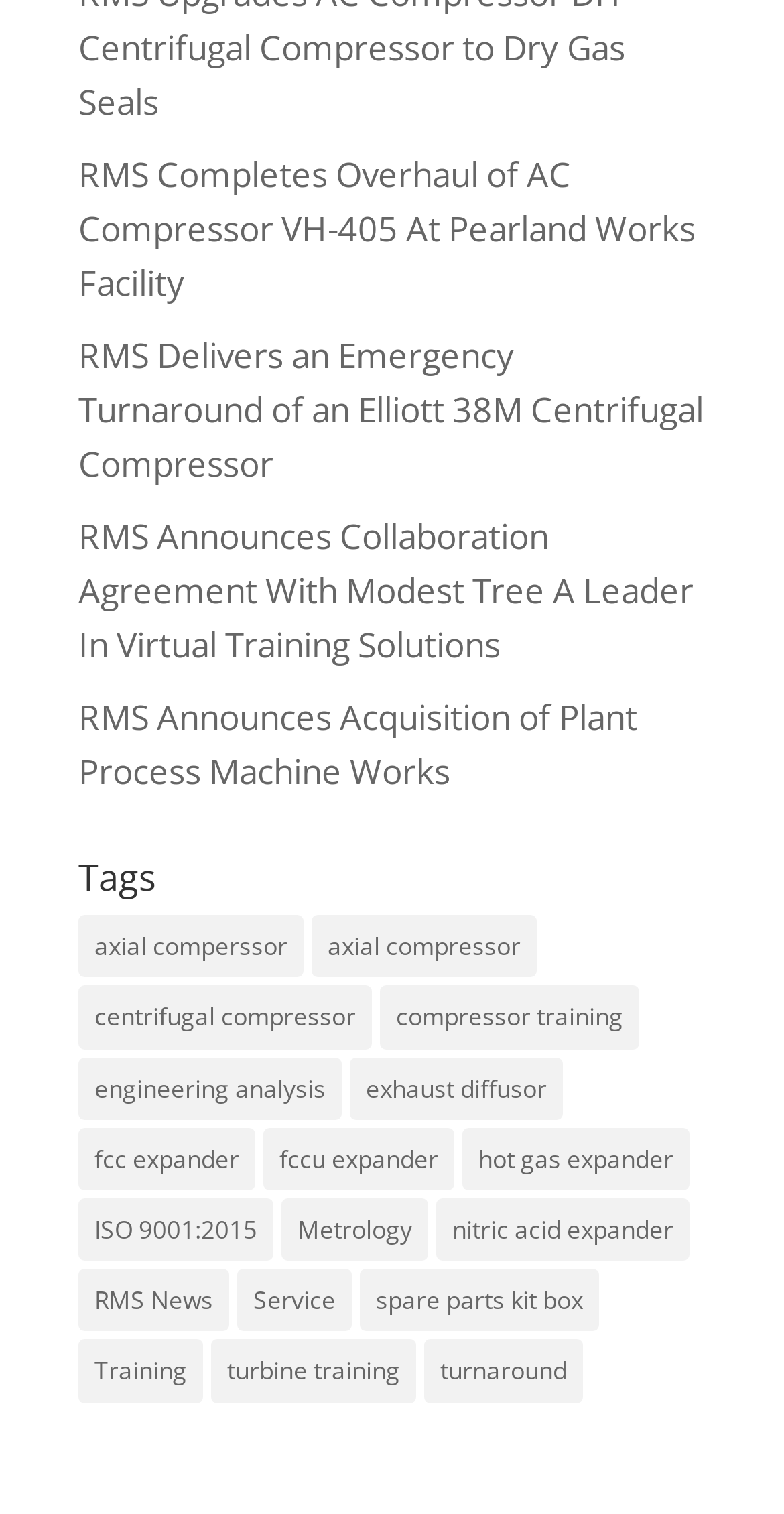Please provide a detailed answer to the question below by examining the image:
How many links are related to 'compressor training'?

I found the link 'compressor training (1 item)' under the 'Tags' heading, which indicates that there is 1 item related to compressor training.